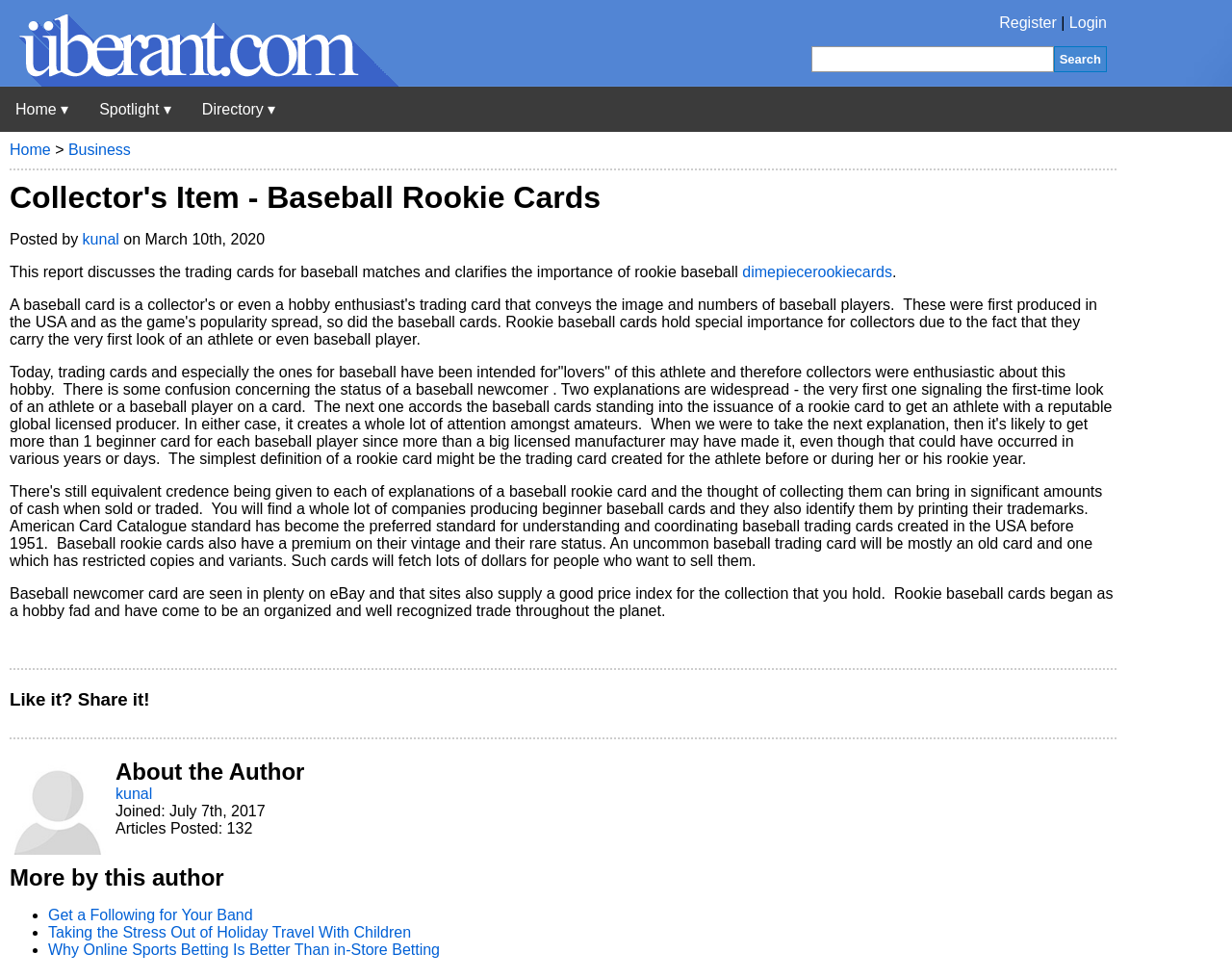Who wrote the article?
Based on the visual details in the image, please answer the question thoroughly.

The author of the article can be found by looking at the text 'Posted by kunal on March 10th, 2020' which is located below the heading, indicating that the article was written by kunal.